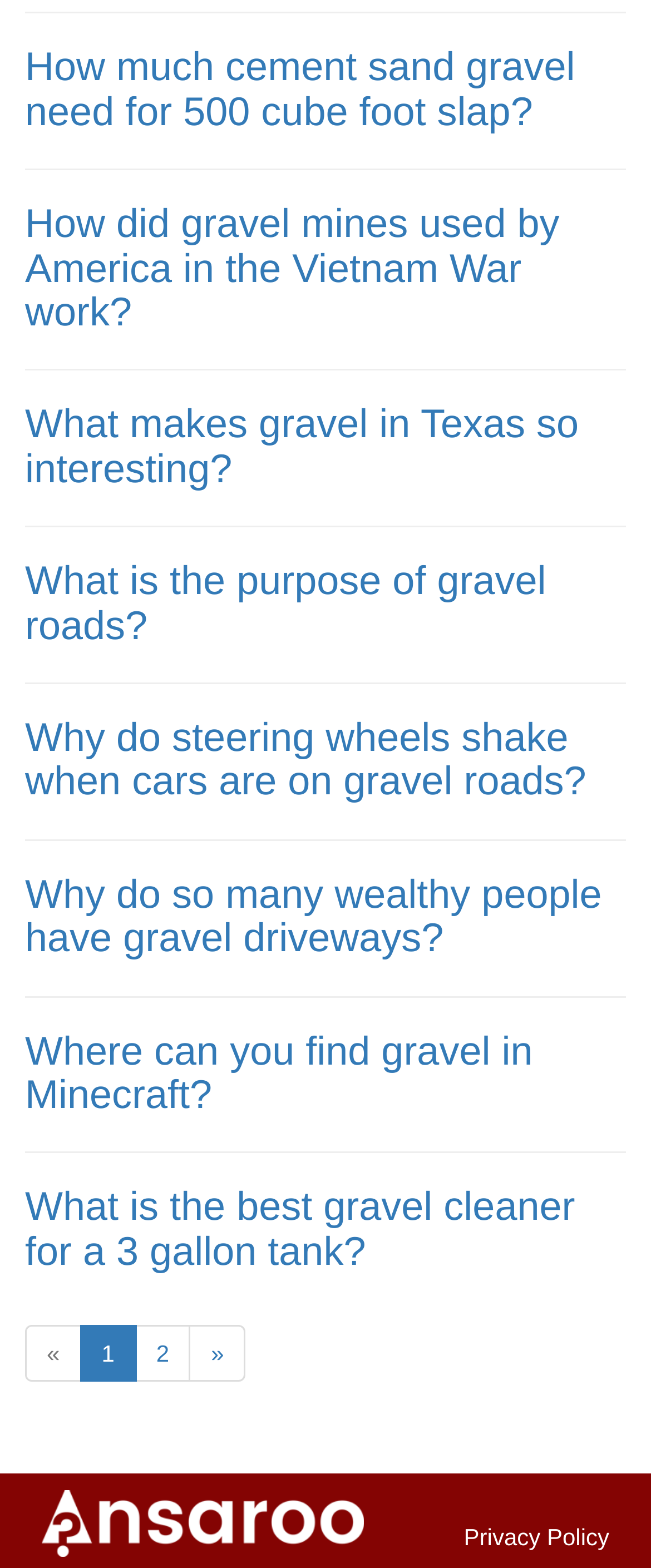Please mark the clickable region by giving the bounding box coordinates needed to complete this instruction: "Go to the next page".

[0.291, 0.845, 0.377, 0.881]